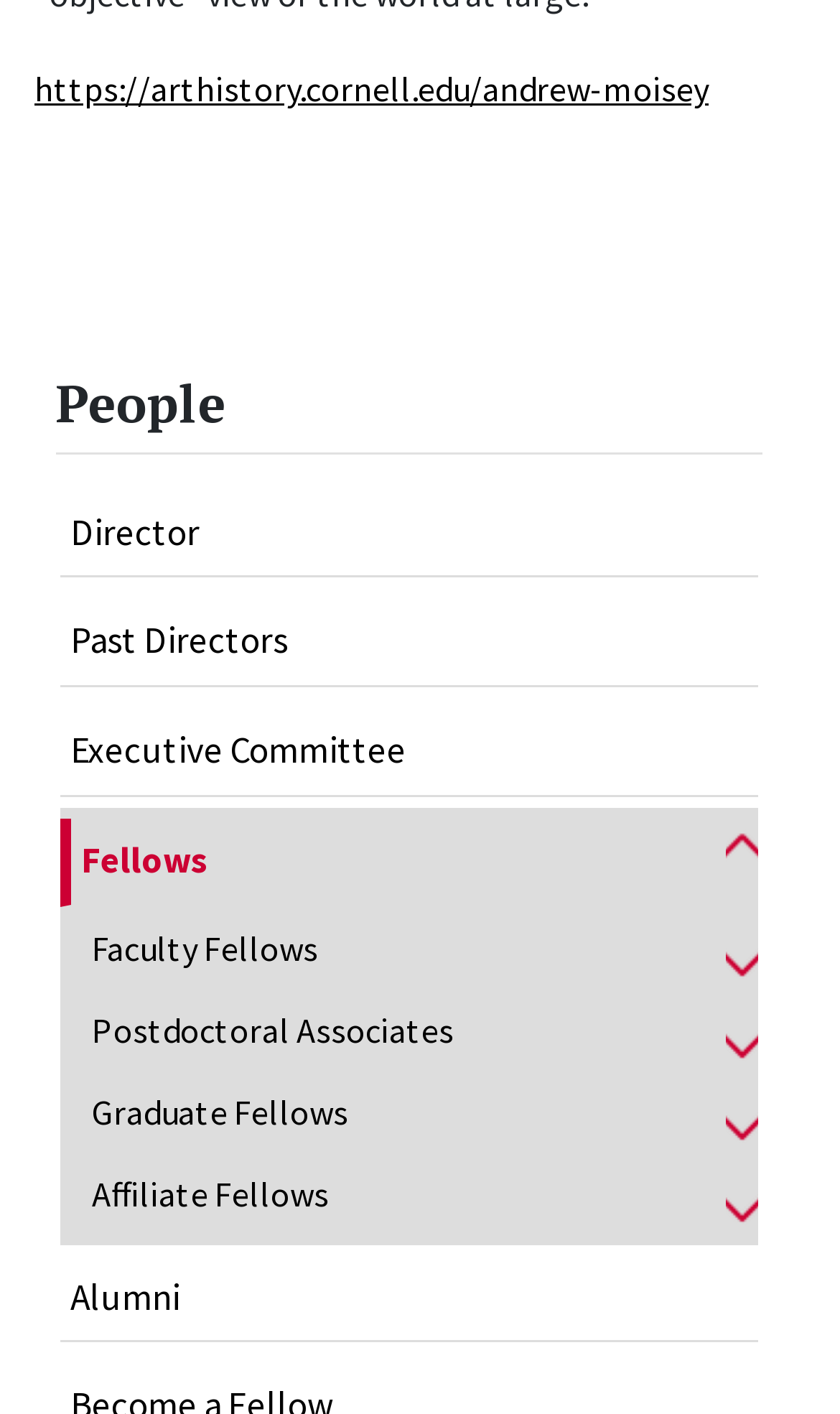Identify the bounding box coordinates of the area you need to click to perform the following instruction: "Go to Director page".

[0.071, 0.347, 0.904, 0.407]